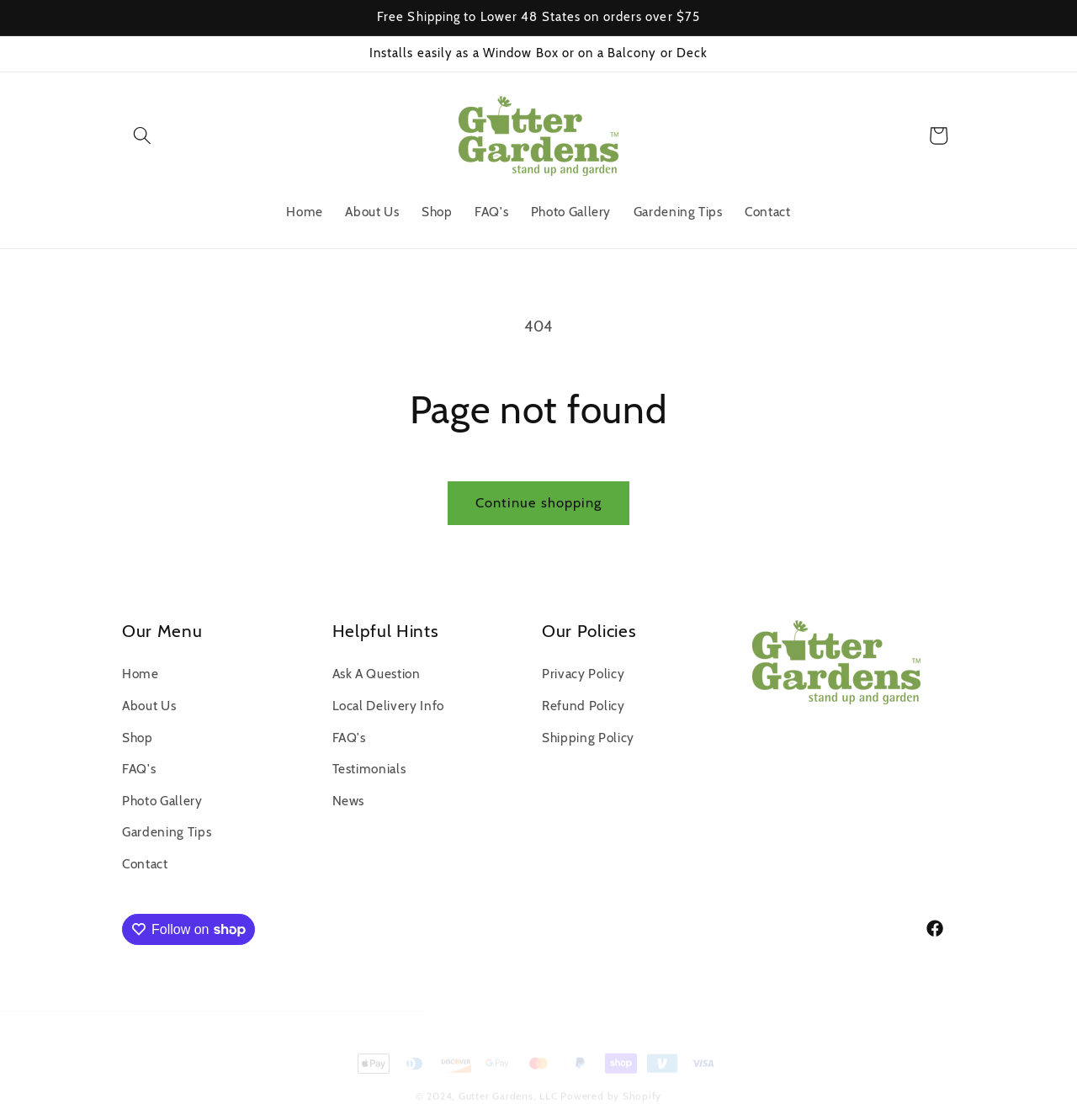Please use the details from the image to answer the following question comprehensively:
What is the company name displayed on the webpage?

The company name 'Gutter Gardens, LLC' is displayed on the webpage, which is also the title of the webpage.